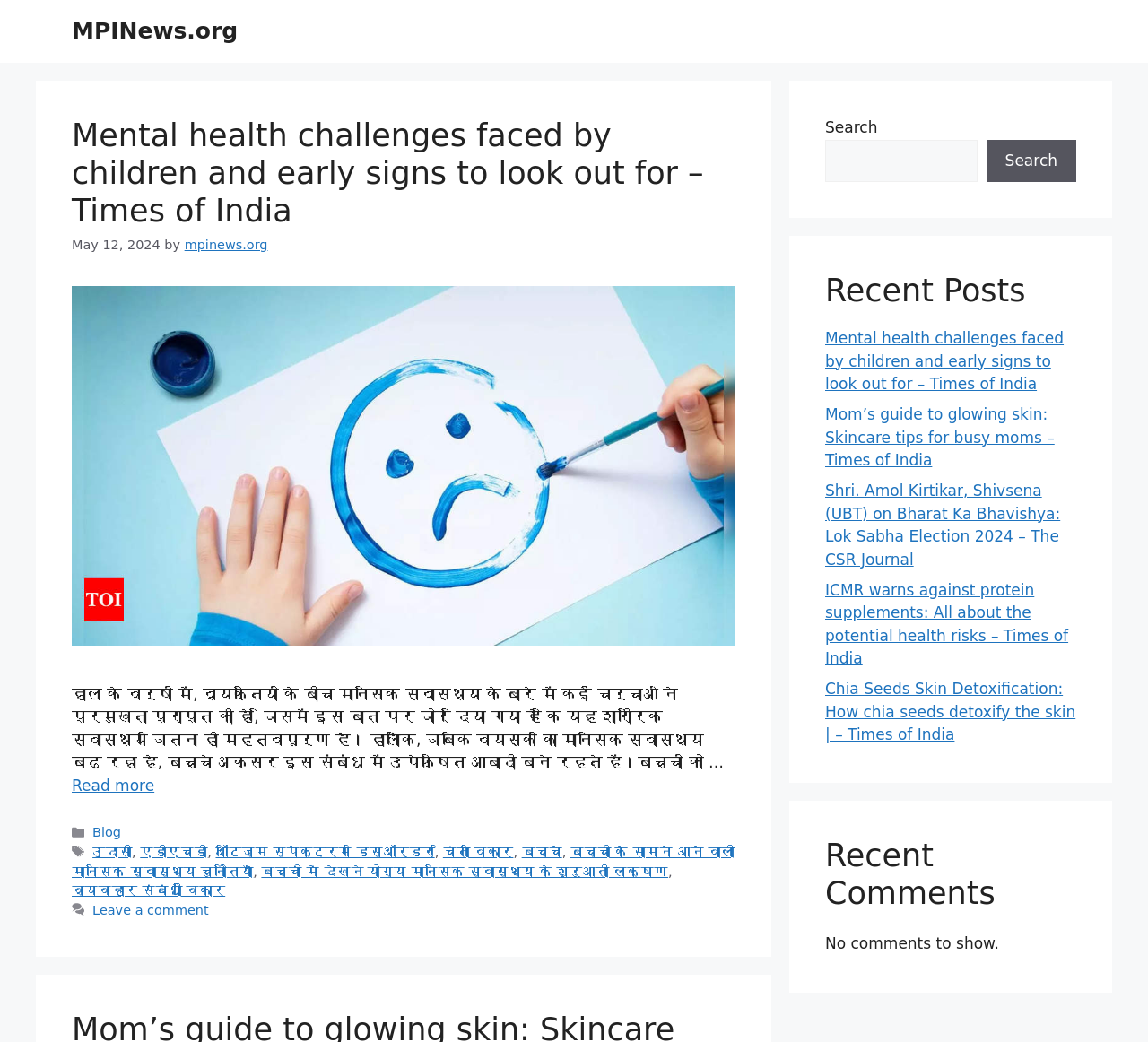Use a single word or phrase to answer the question: What is the category of the tag 'उदासी'?

Blog